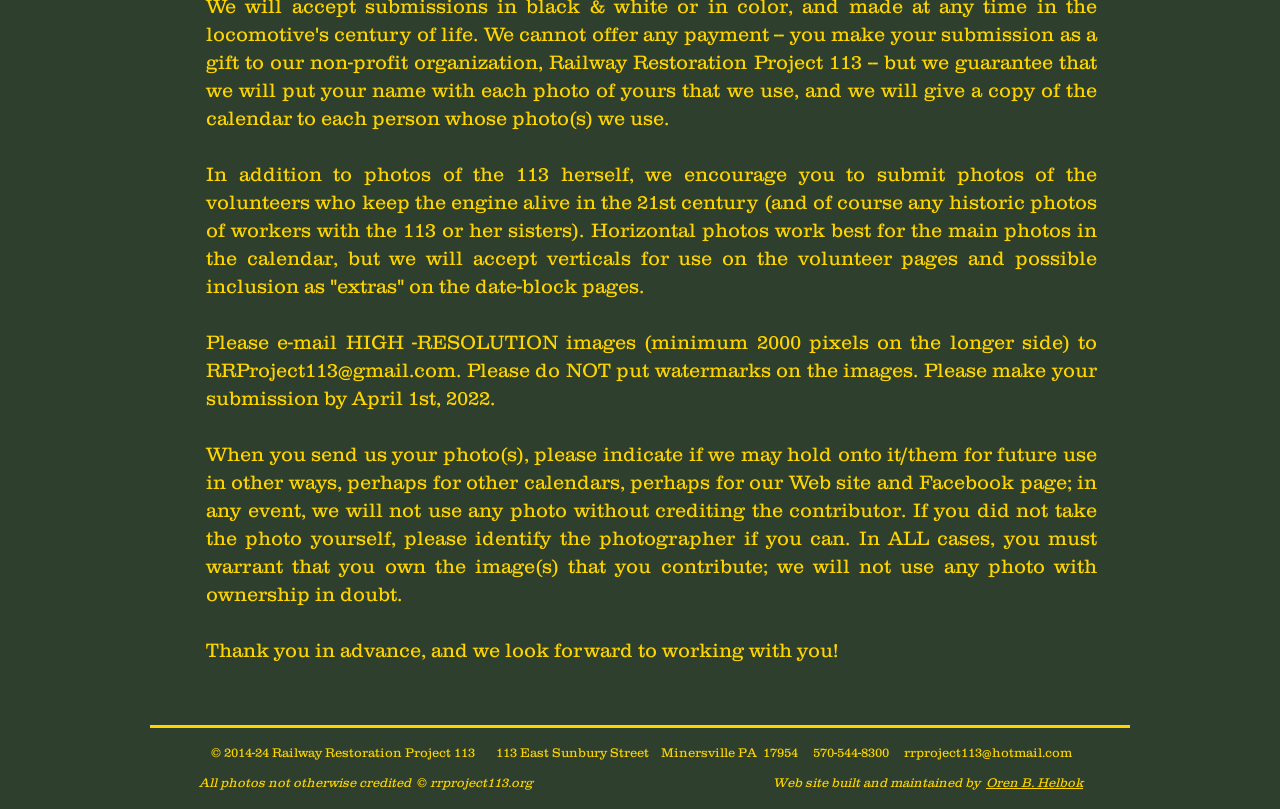What is the deadline to submit photos?
Provide an in-depth and detailed explanation in response to the question.

The deadline to submit photos is mentioned in the text 'Please make your submission by April 1st, 2022.' which indicates that the photos should be submitted by this date.